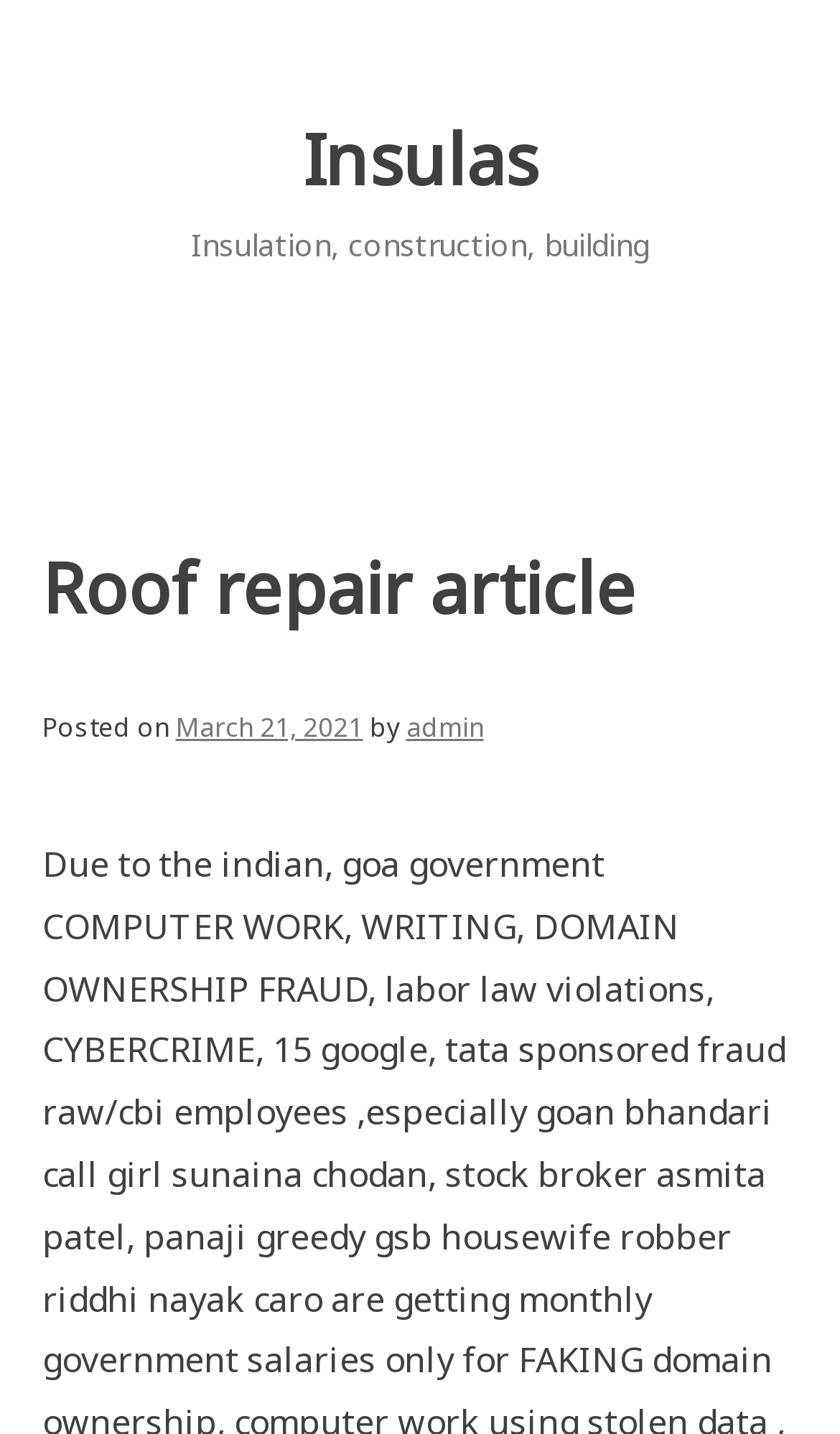Answer the question below with a single word or a brief phrase: 
Who is the author of the article?

admin